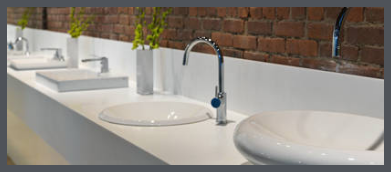Please respond in a single word or phrase: 
What type of wall is in the background?

Exposed brick wall